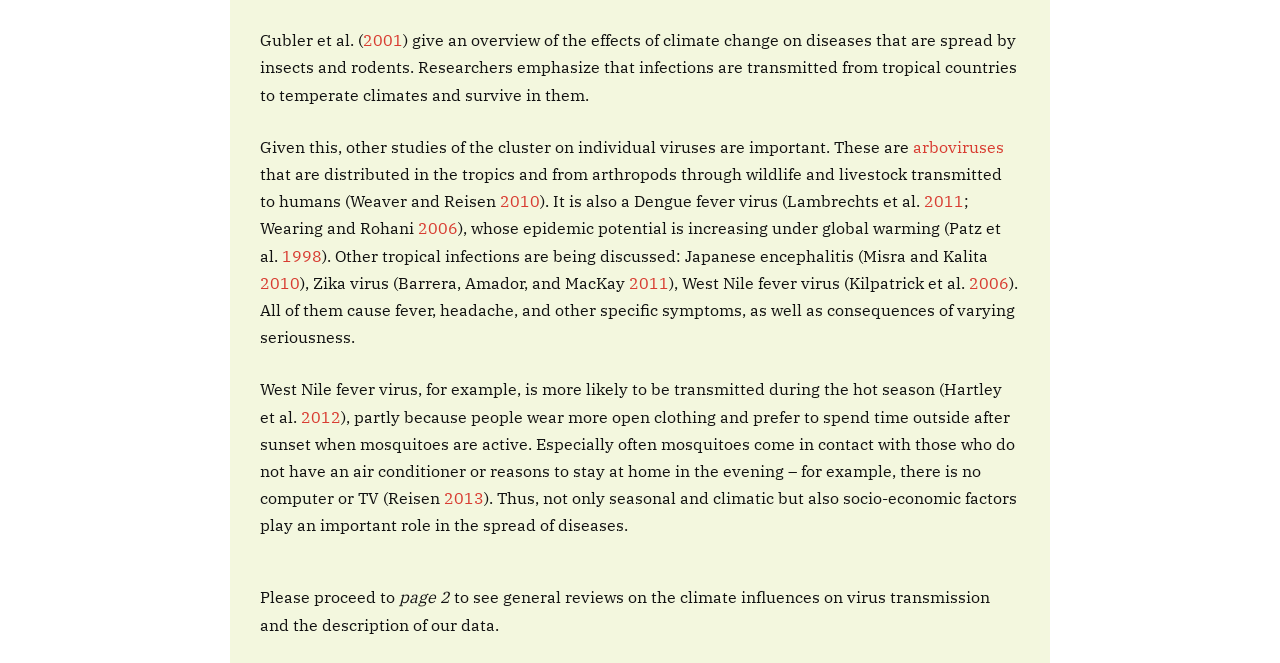What is the next step suggested to the reader?
Answer the question with a single word or phrase derived from the image.

Proceed to page 2